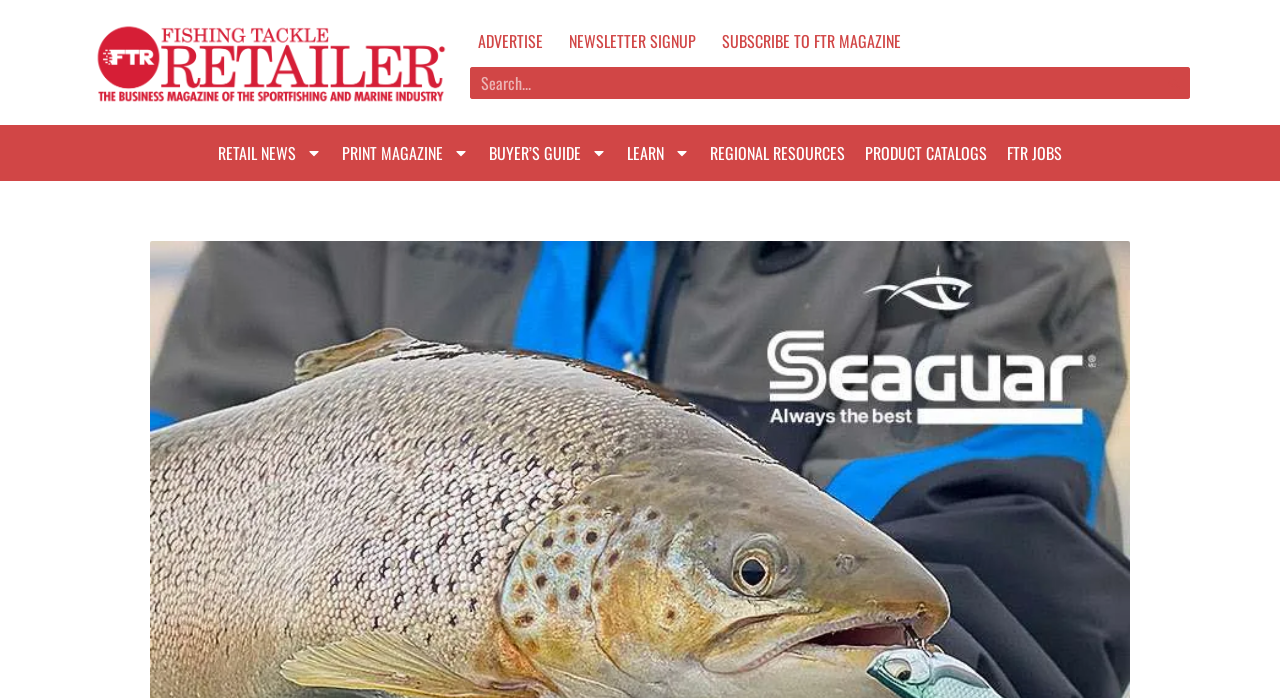Return the bounding box coordinates of the UI element that corresponds to this description: "Advertise". The coordinates must be given as four float numbers in the range of 0 and 1, [left, top, right, bottom].

[0.367, 0.036, 0.43, 0.082]